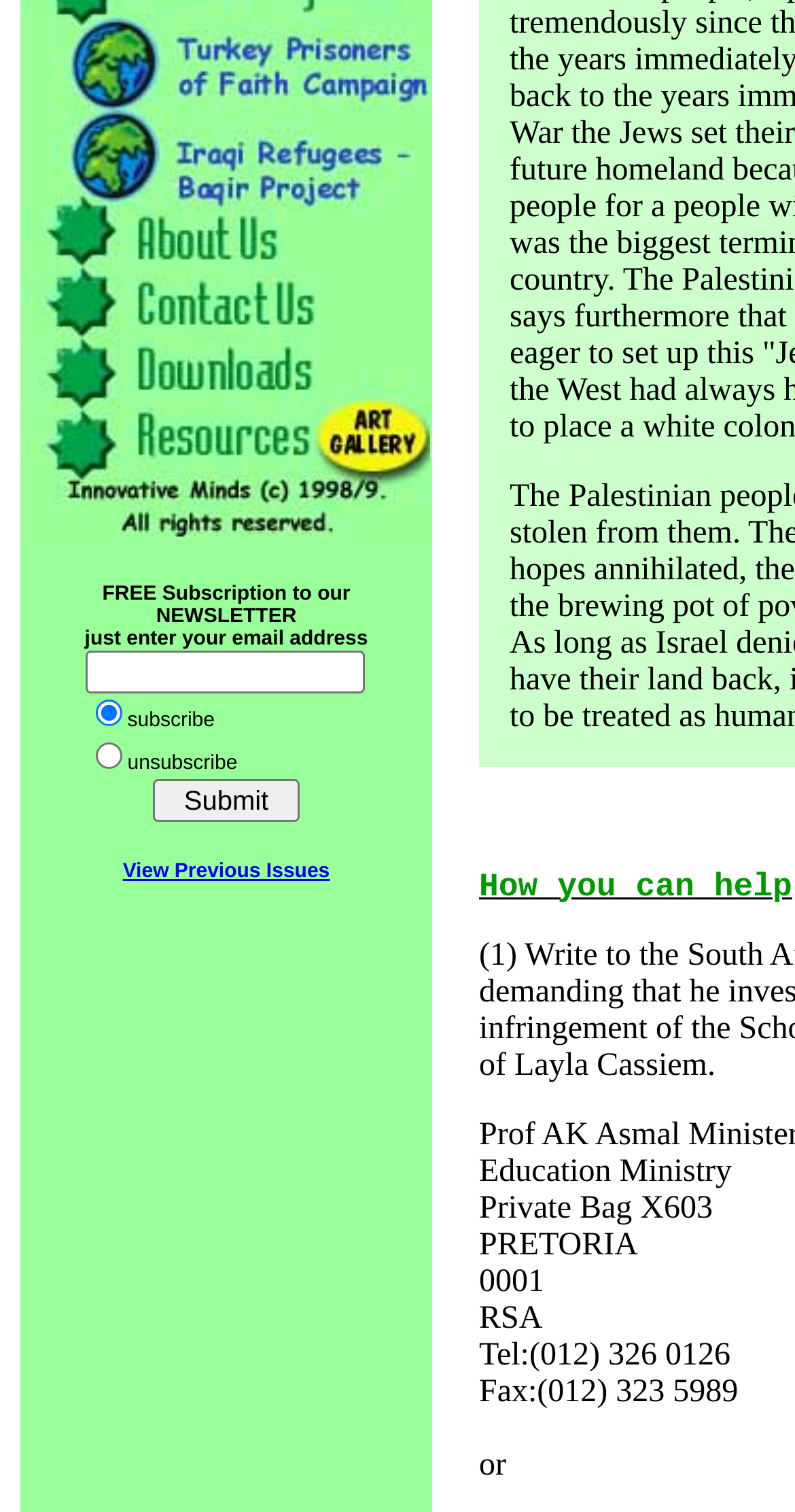Please specify the bounding box coordinates in the format (top-left x, top-left y, bottom-right x, bottom-right y), with all values as floating point numbers between 0 and 1. Identify the bounding box of the UI element described by: Subscribe Now

None